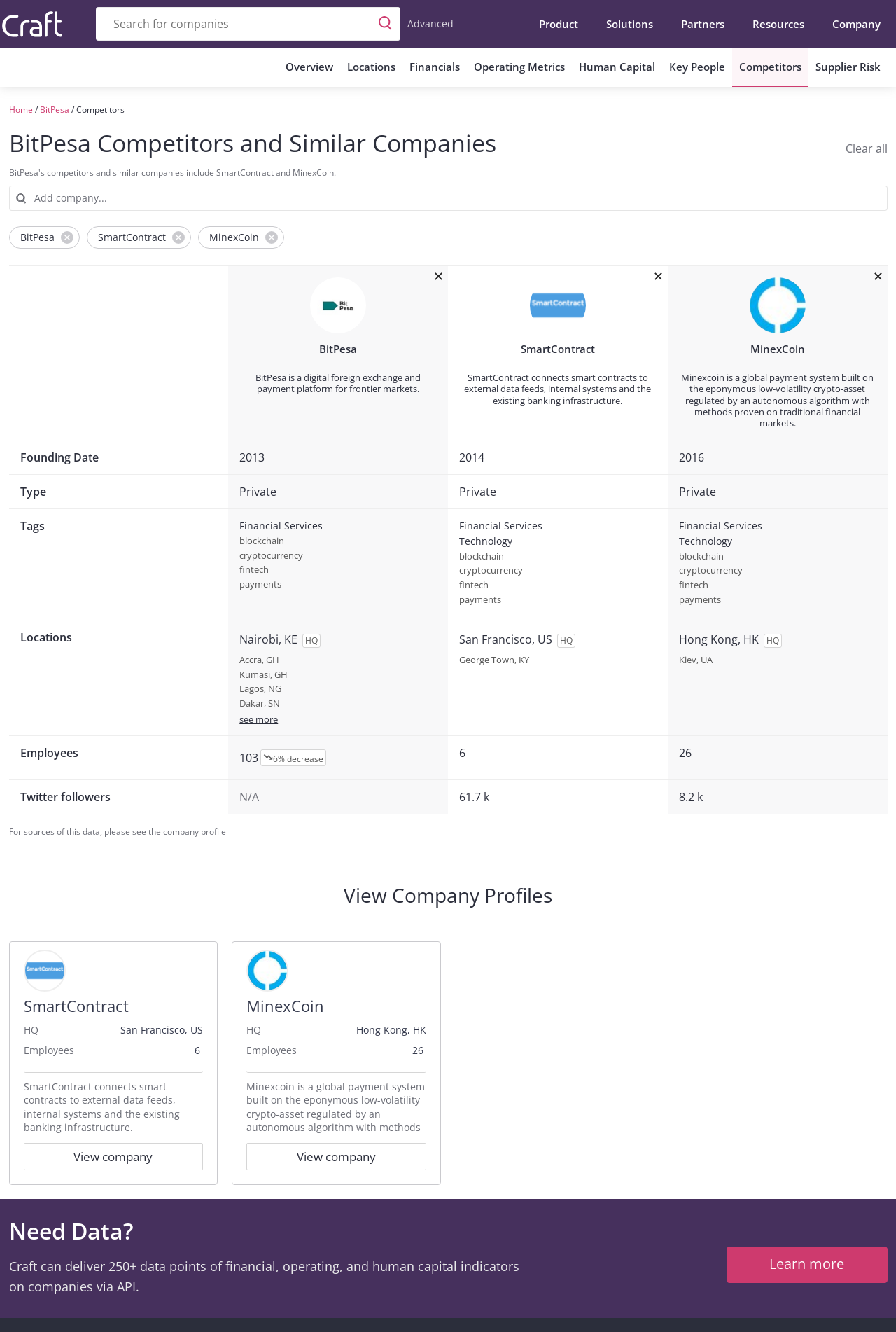Identify the bounding box coordinates of the area that should be clicked in order to complete the given instruction: "Search for companies". The bounding box coordinates should be four float numbers between 0 and 1, i.e., [left, top, right, bottom].

[0.107, 0.005, 0.417, 0.03]